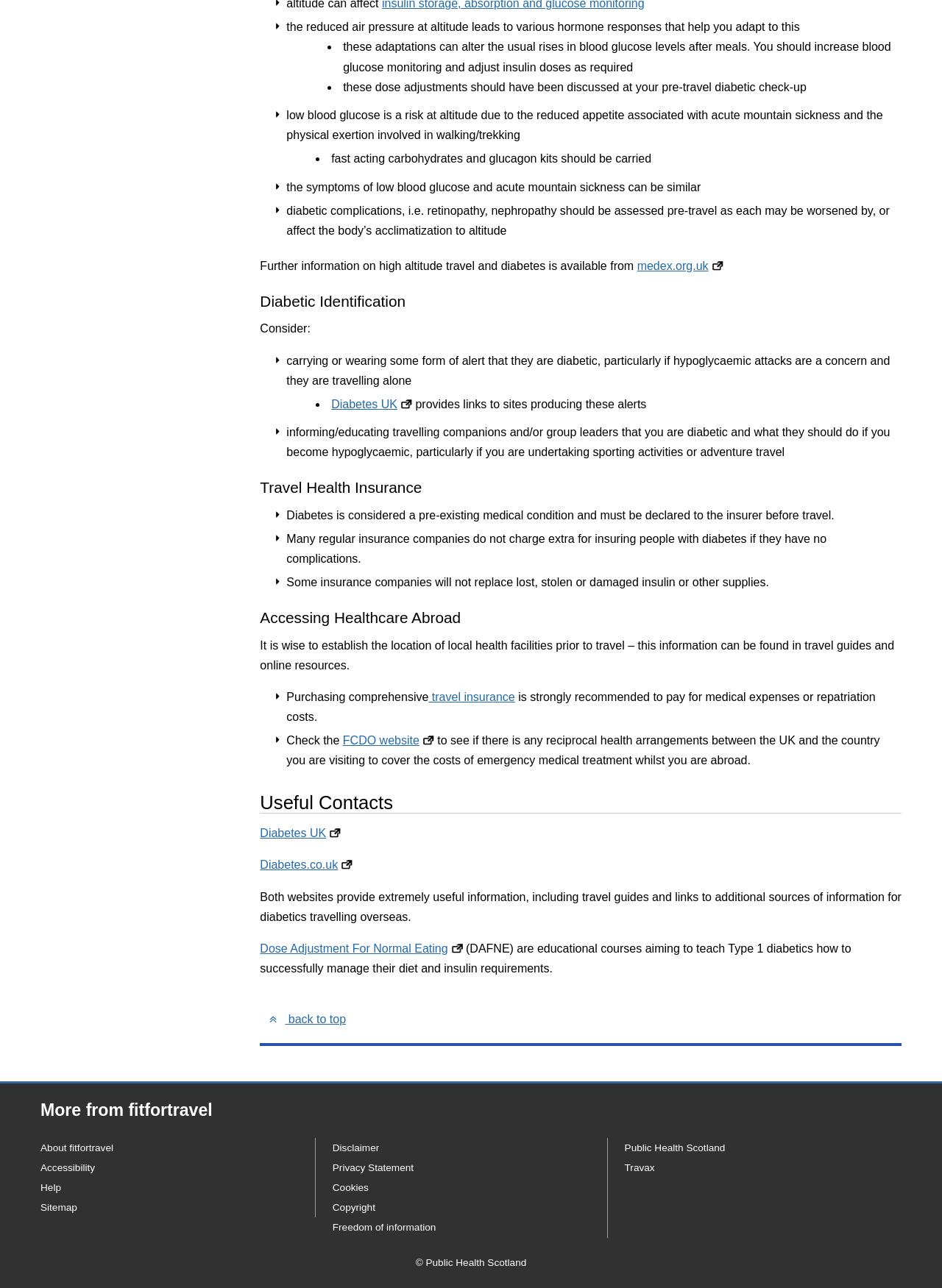Please examine the image and answer the question with a detailed explanation:
What should be carried to treat low blood glucose?

The webpage suggests that fast acting carbohydrates and glucagon kits should be carried to treat low blood glucose, especially at altitude.